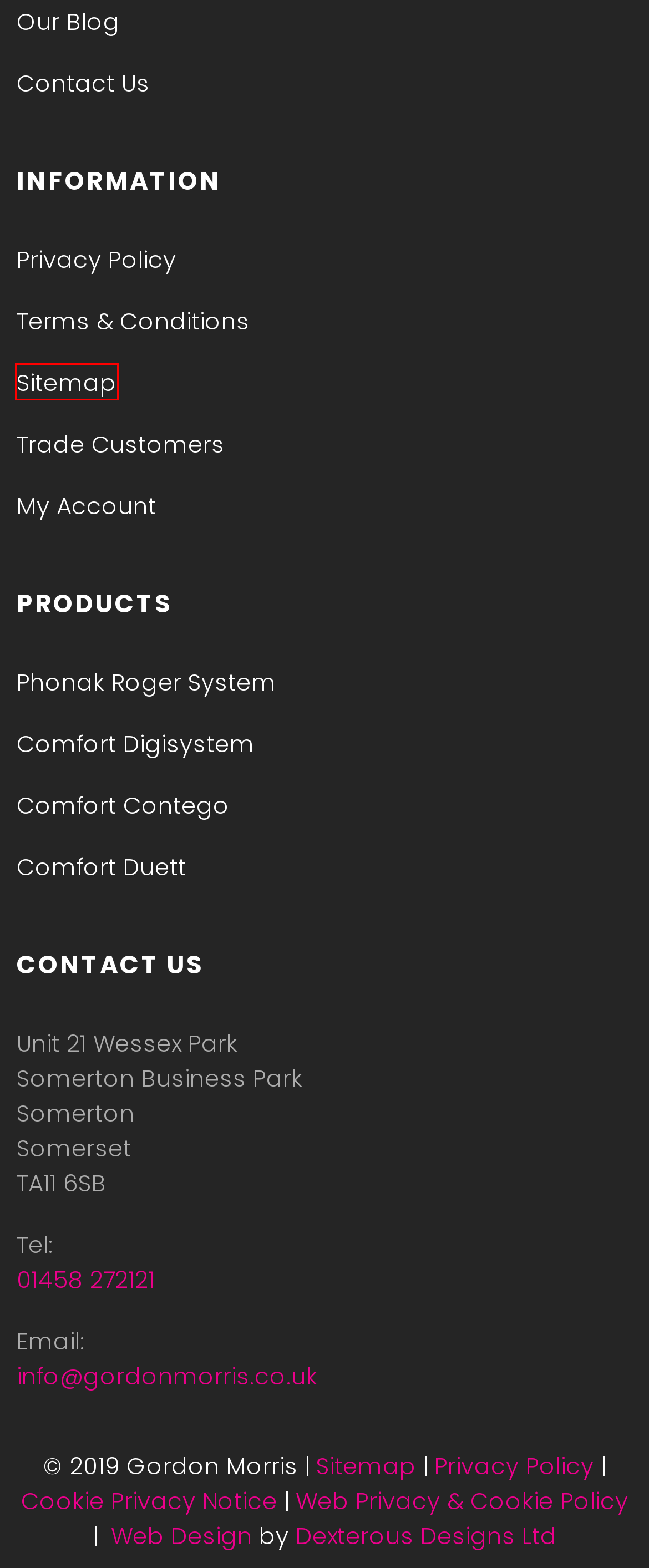Look at the screenshot of a webpage where a red rectangle bounding box is present. Choose the webpage description that best describes the new webpage after clicking the element inside the red bounding box. Here are the candidates:
A. Support for Audiologists - Terms & Conditions | Gordon Morris
B. Phonak Roger System - Gordon Morris
C. Sitemap - Gordon Morris
D. Trade Customers - Gordon Morris
E. Comfort Contego - Gordon Morris
F. Comfort Duett - Gordon Morris
G. My account - Gordon Morris
H. Portable Induction Loop - Comfort Audio Digisystems - Gordon Morris

C